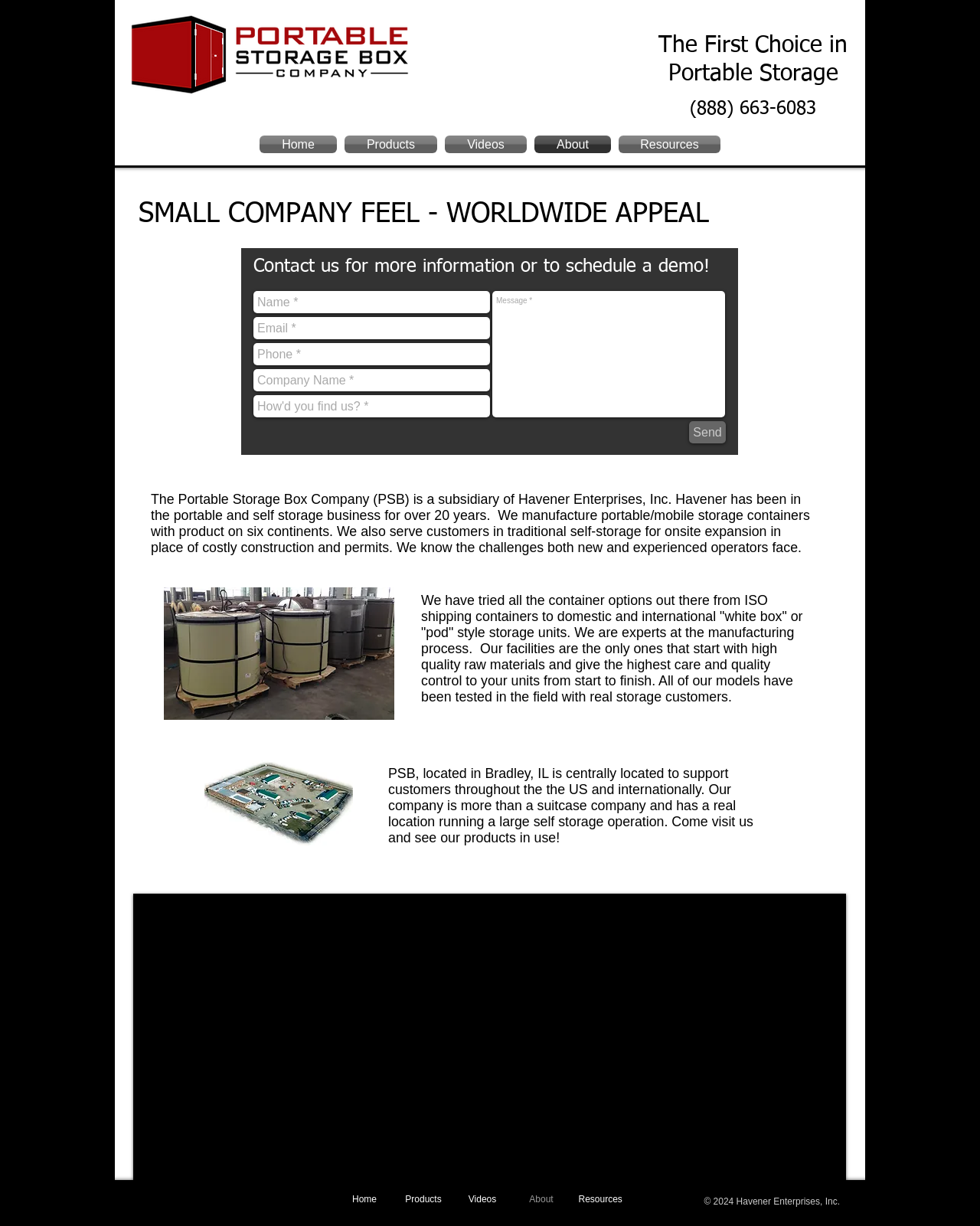Where is the company located?
Please provide a comprehensive answer based on the details in the screenshot.

The company's location can be found in the text on the webpage, which mentions 'PSB, located in Bradley, IL is centrally located to support customers throughout the the US and internationally'.